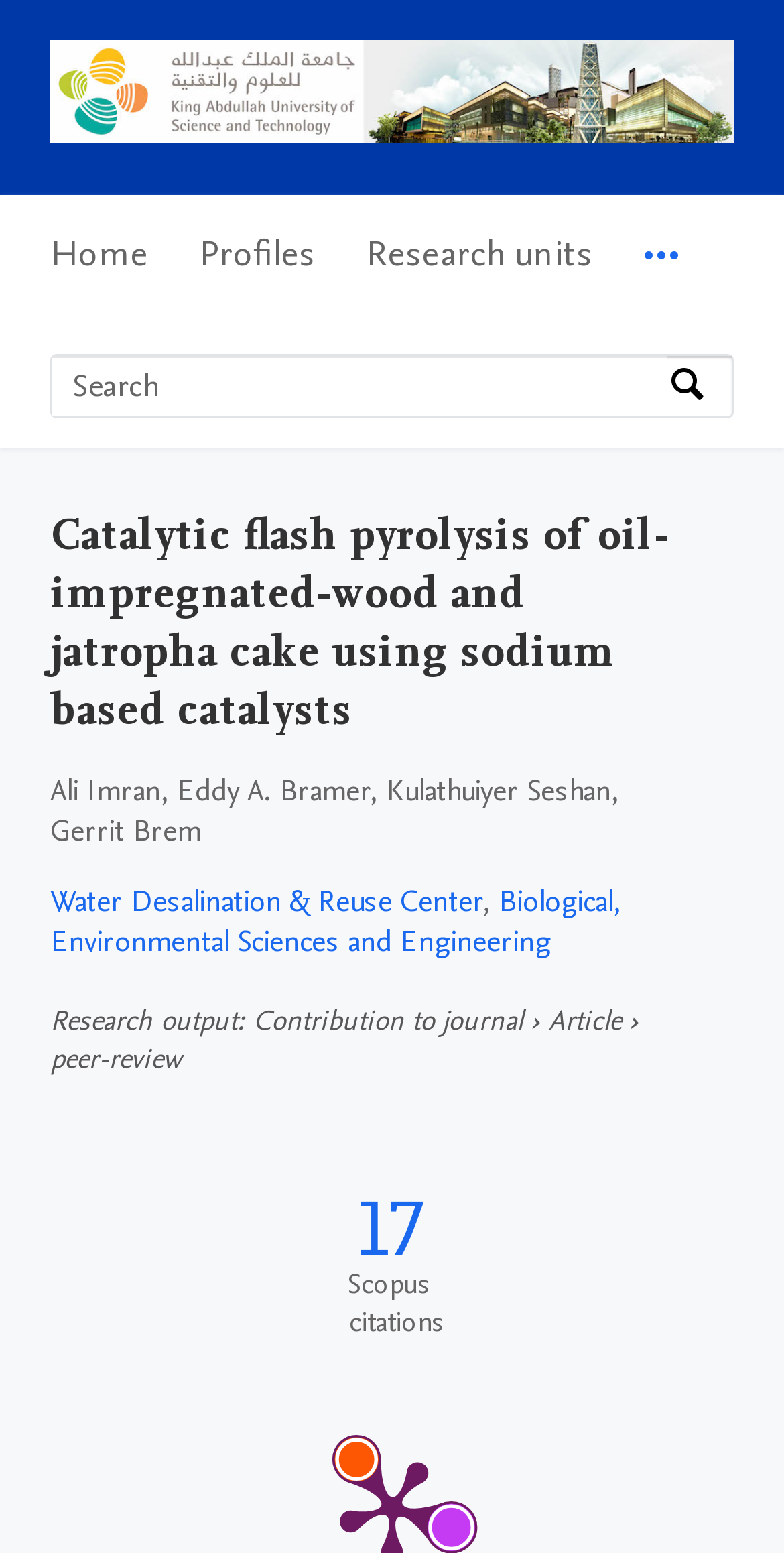What is the name of the research center?
Please provide a full and detailed response to the question.

I found the answer by looking at the links under the research output section, where it mentions 'Water Desalination & Reuse Center' as one of the affiliations.